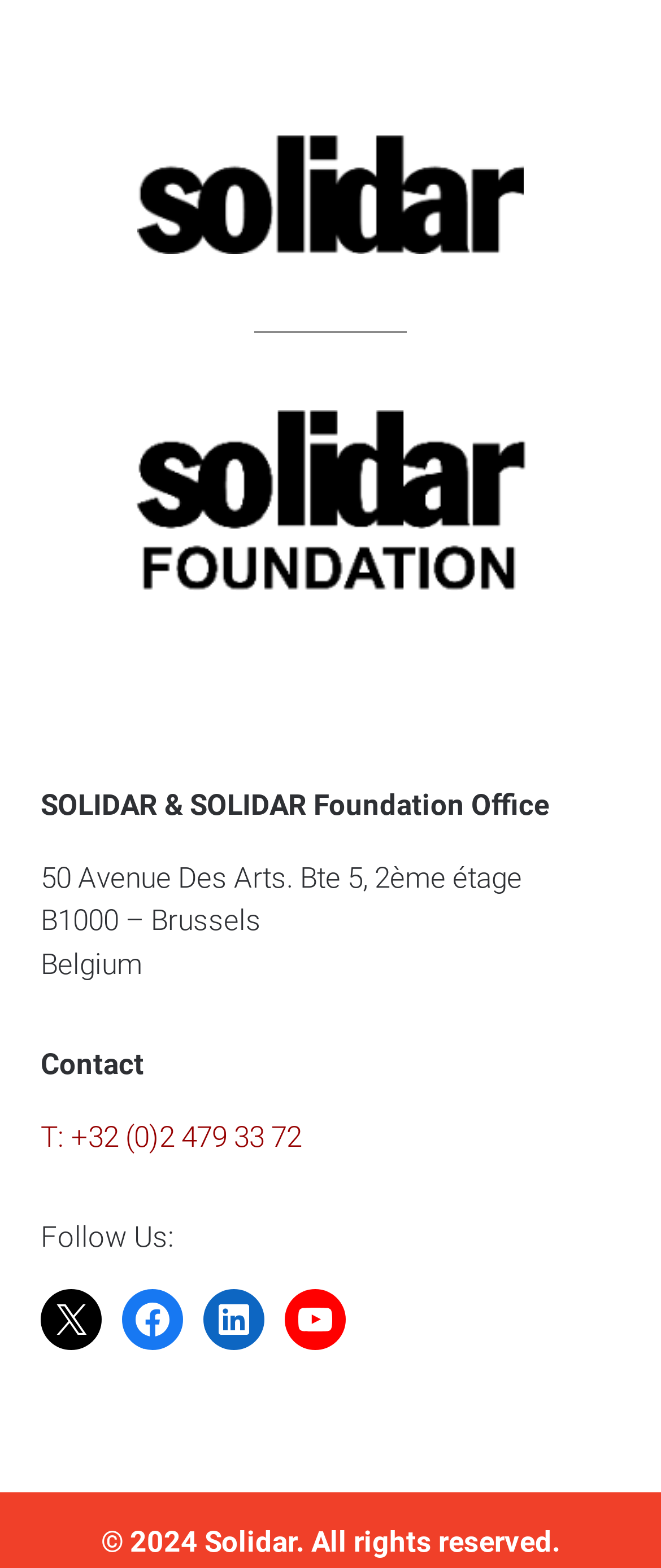Determine the bounding box for the UI element described here: "X".

[0.062, 0.822, 0.154, 0.861]